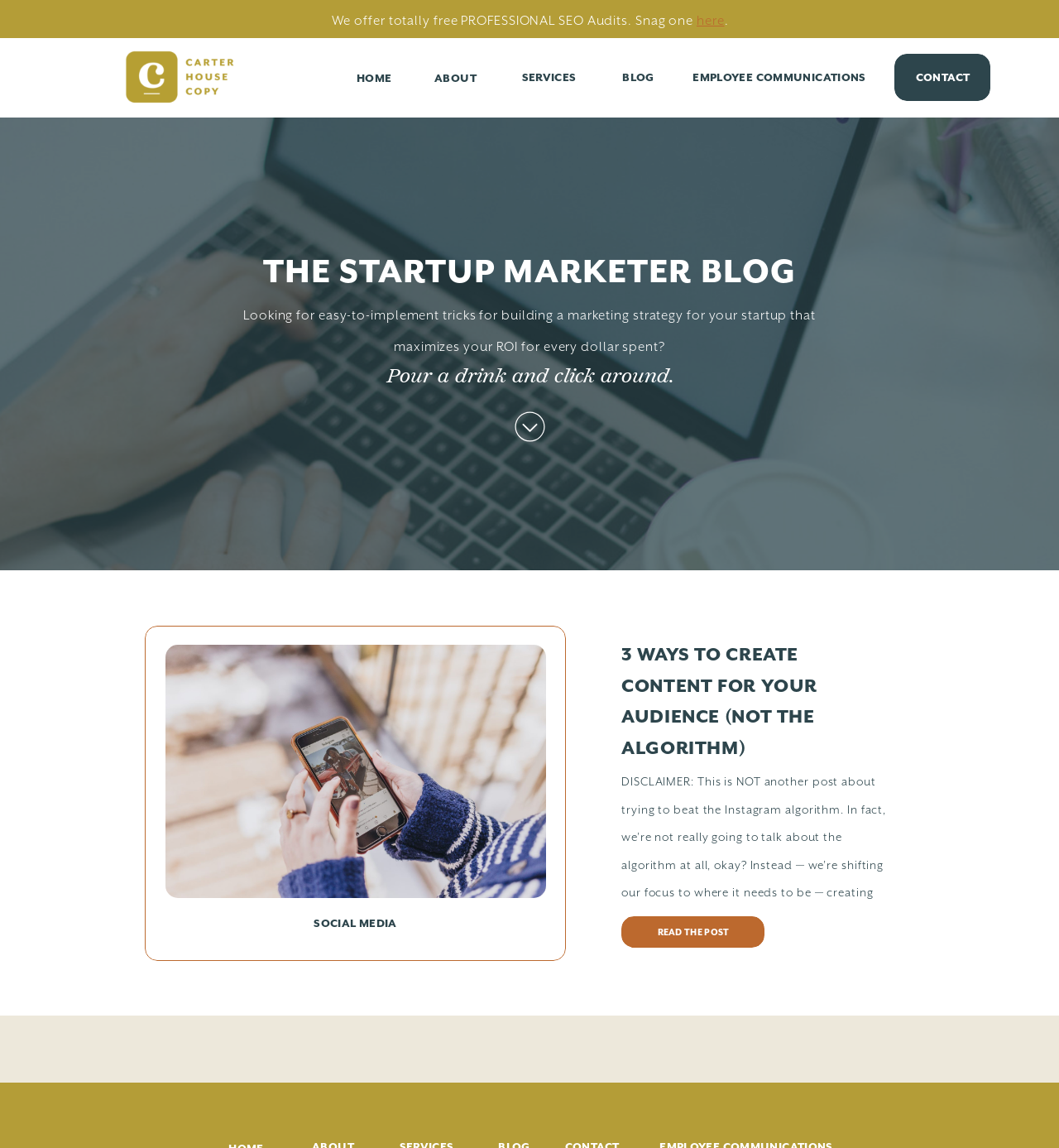Can you pinpoint the bounding box coordinates for the clickable element required for this instruction: "Explore the 'SOCIAL MEDIA' section"? The coordinates should be four float numbers between 0 and 1, i.e., [left, top, right, bottom].

[0.241, 0.797, 0.43, 0.813]